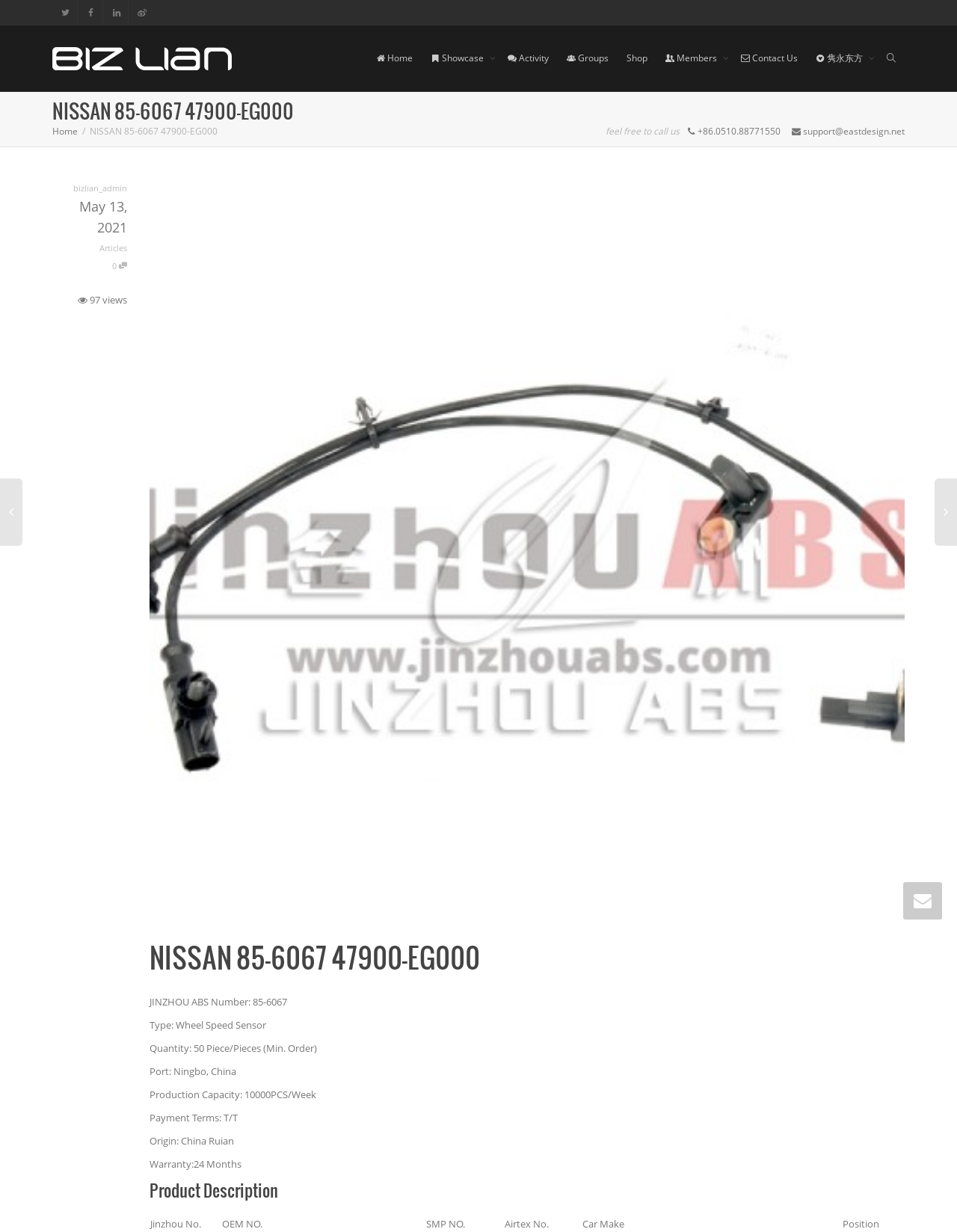Determine the bounding box coordinates for the clickable element required to fulfill the instruction: "Contact Us". Provide the coordinates as four float numbers between 0 and 1, i.e., [left, top, right, bottom].

[0.774, 0.021, 0.834, 0.074]